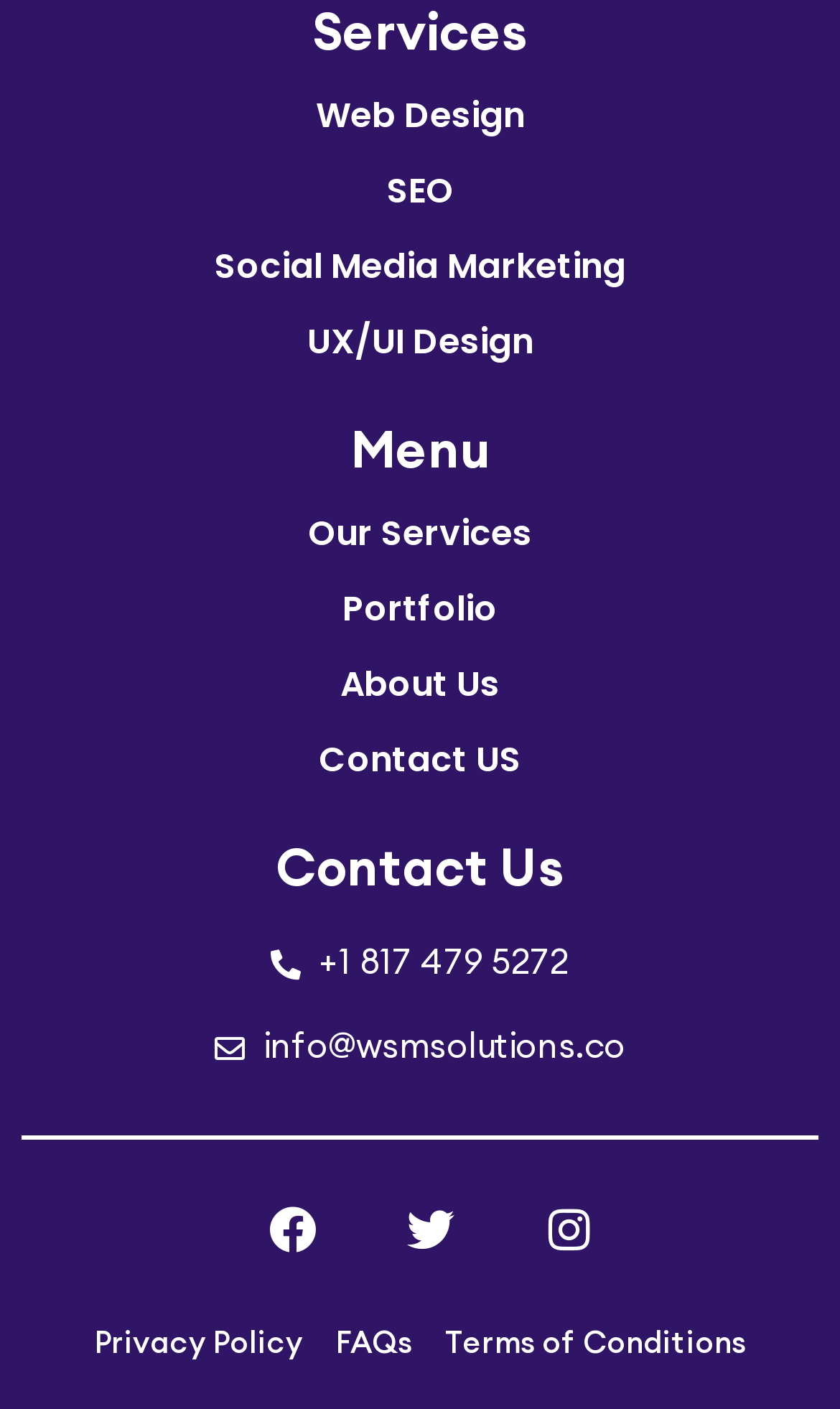Can you show the bounding box coordinates of the region to click on to complete the task described in the instruction: "Visit Facebook page"?

[0.292, 0.84, 0.405, 0.907]